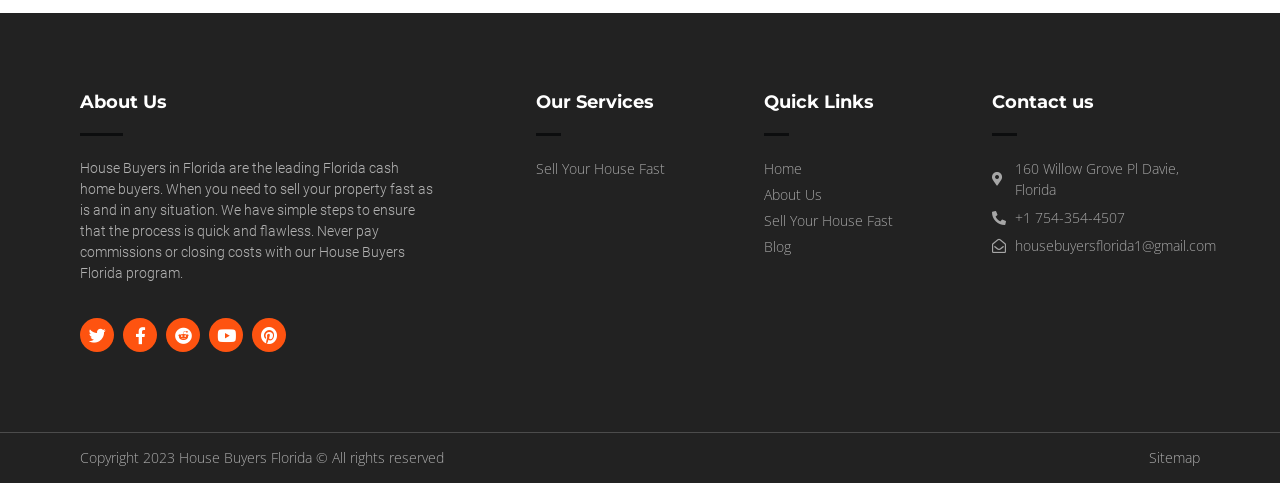Please provide a one-word or phrase answer to the question: 
What are the services provided by the company?

Sell Your House Fast